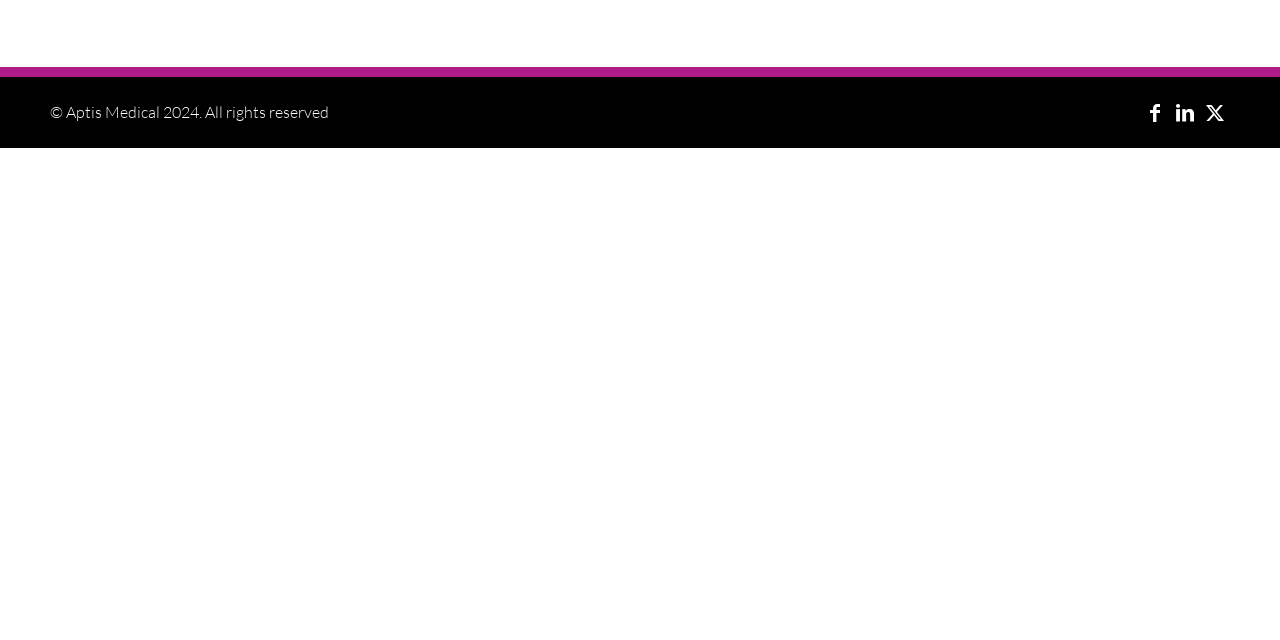Find the coordinates for the bounding box of the element with this description: "REal Estate".

None